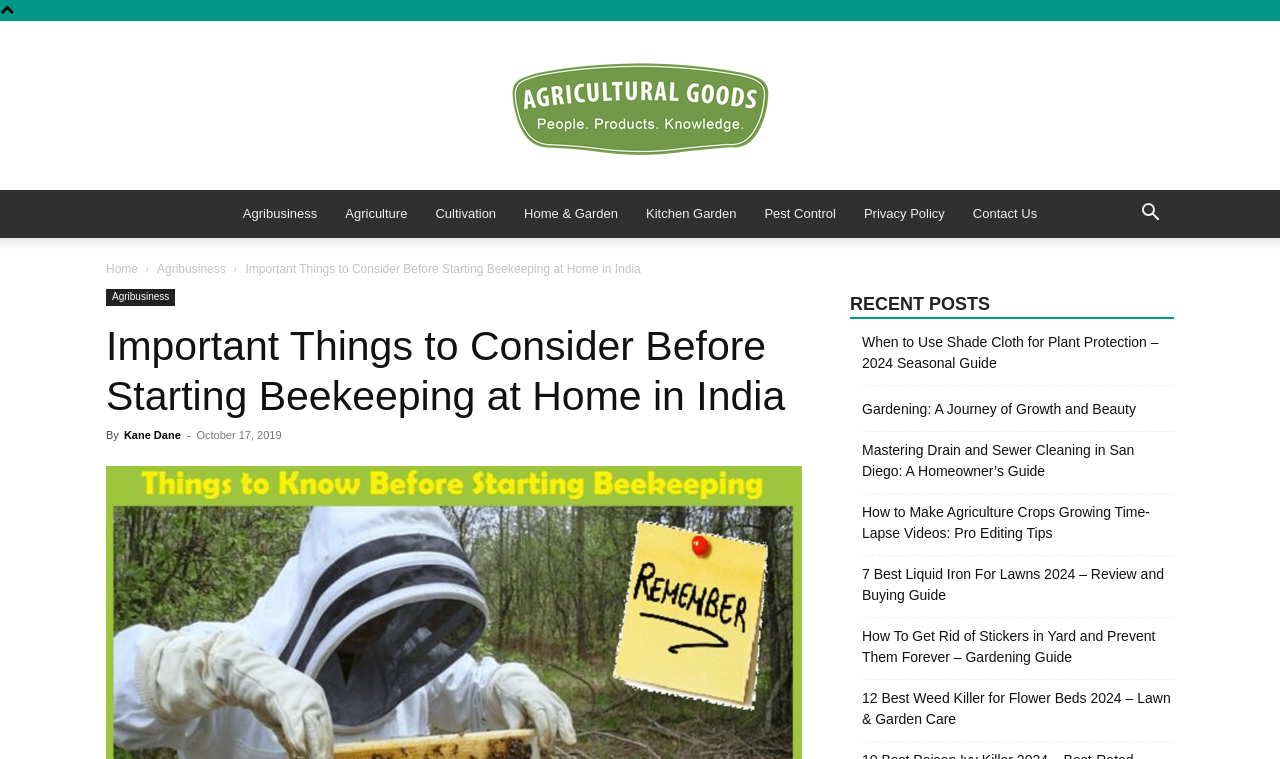Please predict the bounding box coordinates of the element's region where a click is necessary to complete the following instruction: "Visit Home page". The coordinates should be represented by four float numbers between 0 and 1, i.e., [left, top, right, bottom].

[0.083, 0.345, 0.108, 0.364]